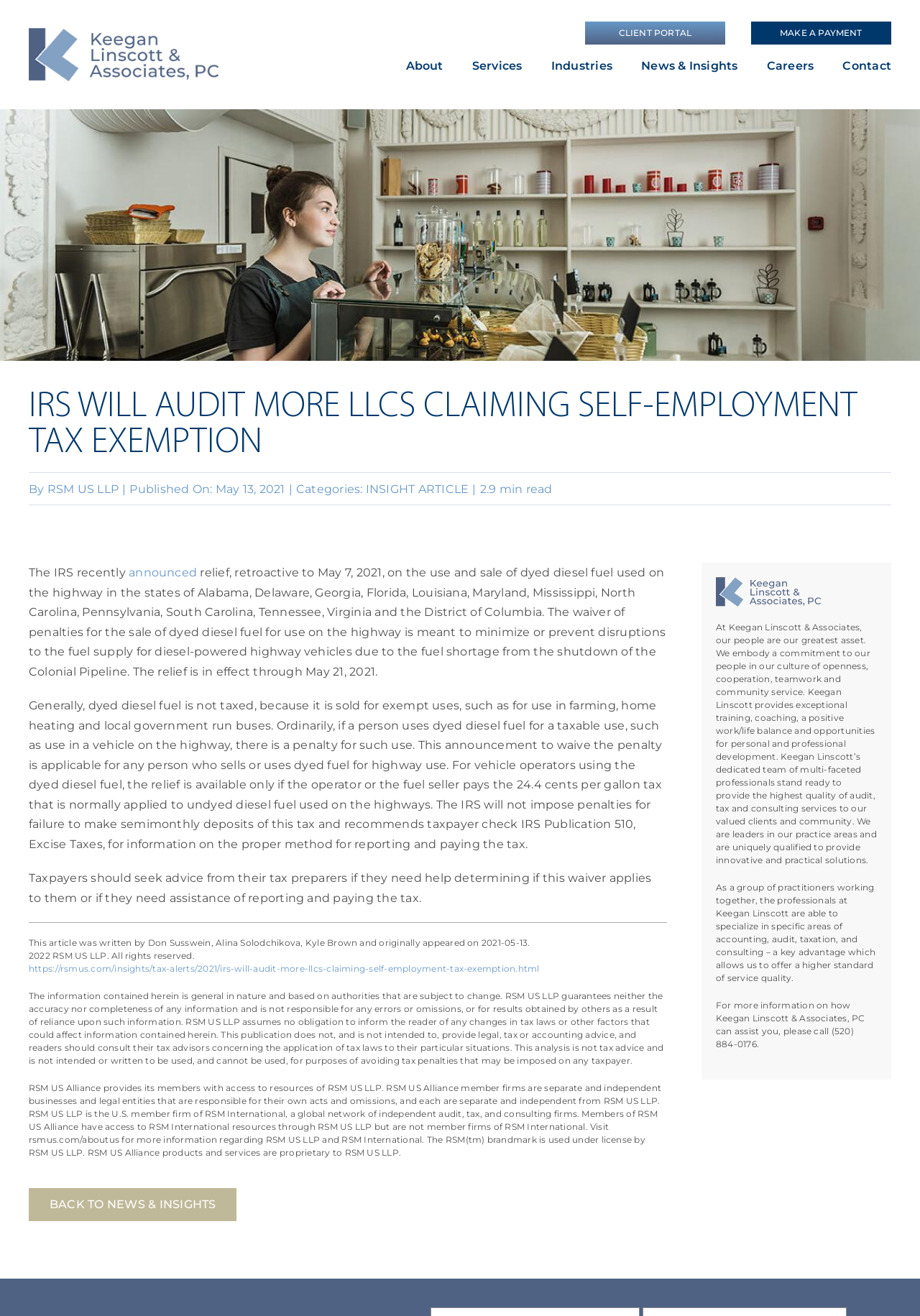Please determine the bounding box coordinates of the area that needs to be clicked to complete this task: 'Go to the client portal'. The coordinates must be four float numbers between 0 and 1, formatted as [left, top, right, bottom].

[0.636, 0.016, 0.788, 0.034]